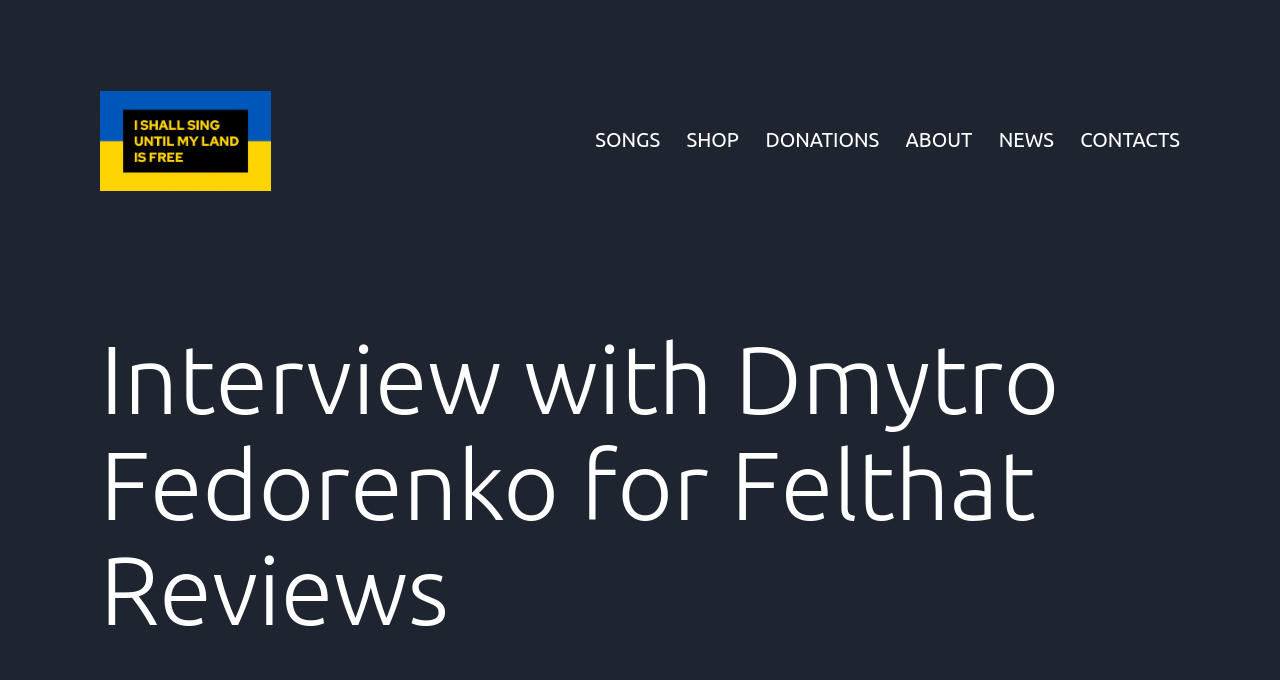Please identify the bounding box coordinates of the area that needs to be clicked to fulfill the following instruction: "Click Home."

None